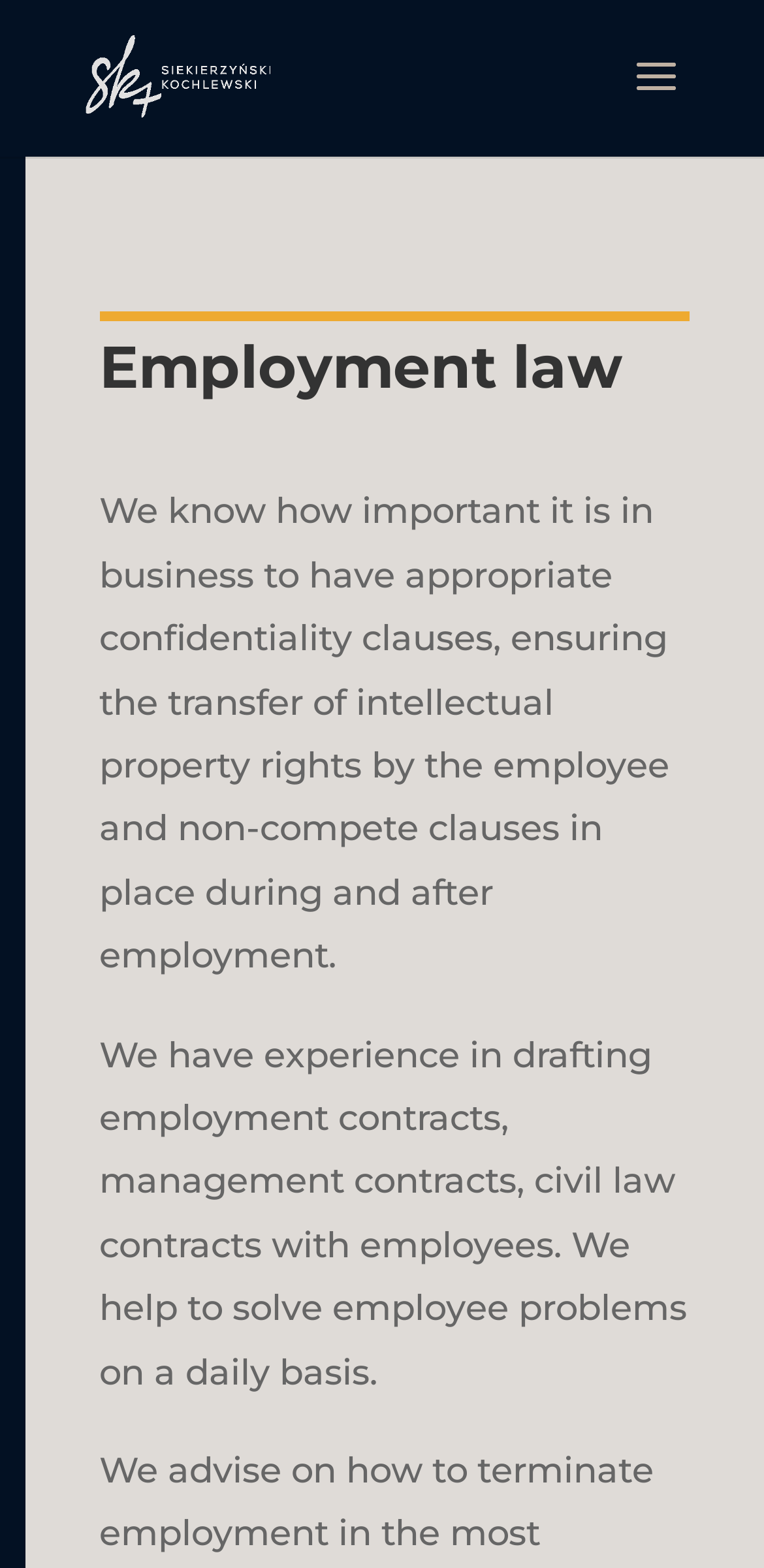Show the bounding box coordinates for the HTML element described as: "alt="SK+ Siekierzyński Kochlewski"".

[0.11, 0.037, 0.353, 0.059]